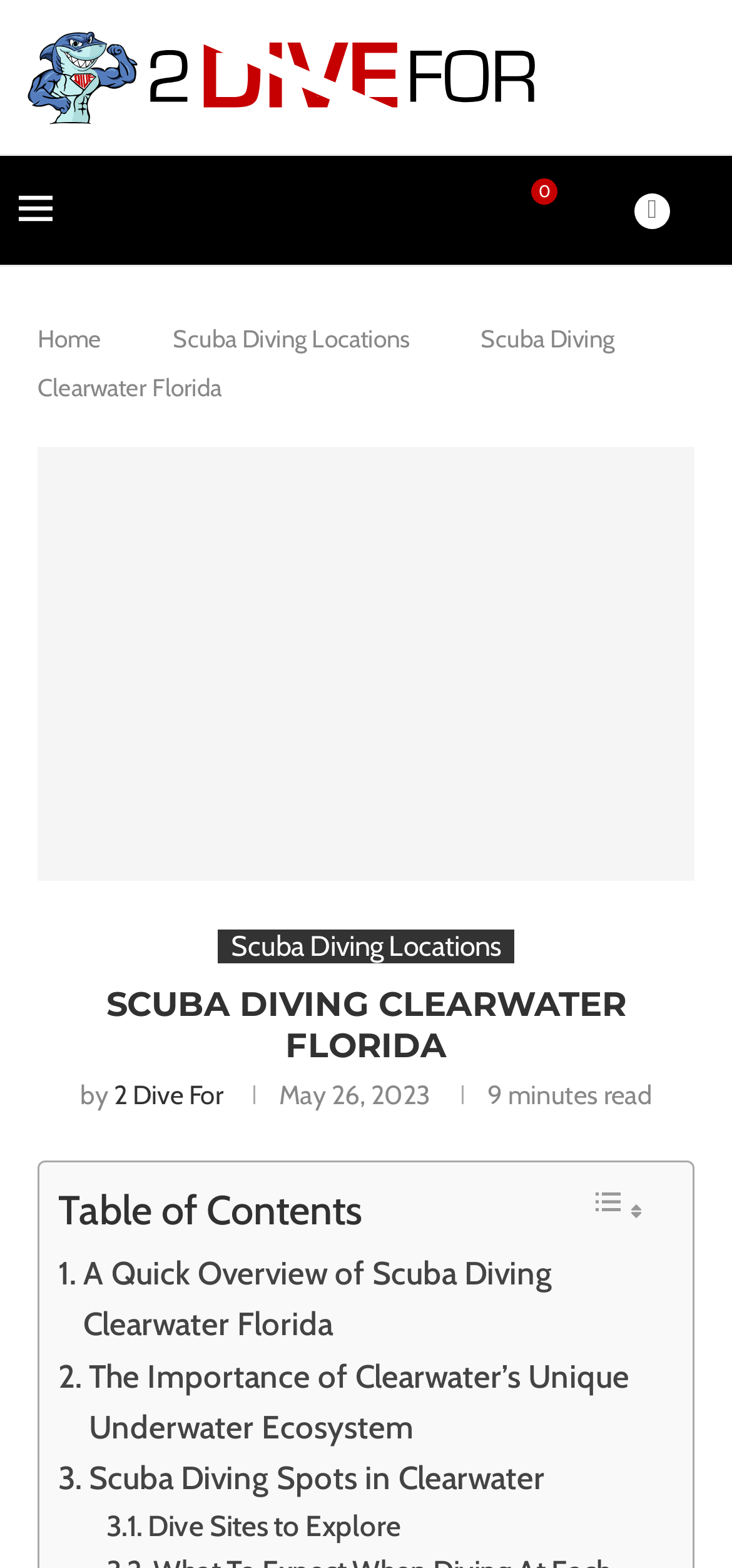Please identify the bounding box coordinates of the element I should click to complete this instruction: 'Toggle the Table of Content'. The coordinates should be given as four float numbers between 0 and 1, like this: [left, top, right, bottom].

[0.792, 0.754, 0.895, 0.786]